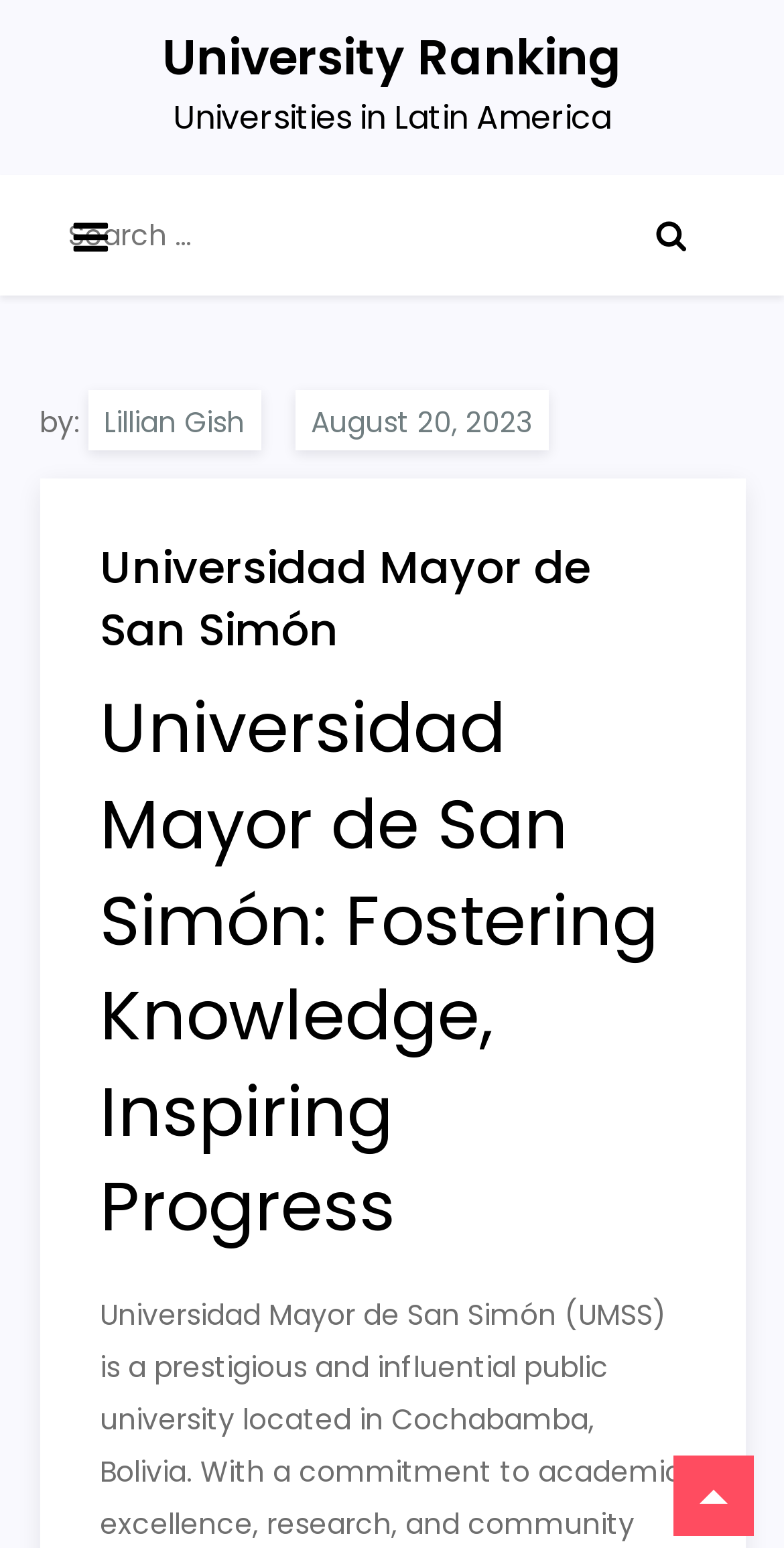Review the image closely and give a comprehensive answer to the question: How many menus are there in the top navigation?

The top navigation has a button element with an icon, which suggests that it is a menu button. There is only one such button, so there is only one menu in the top navigation.